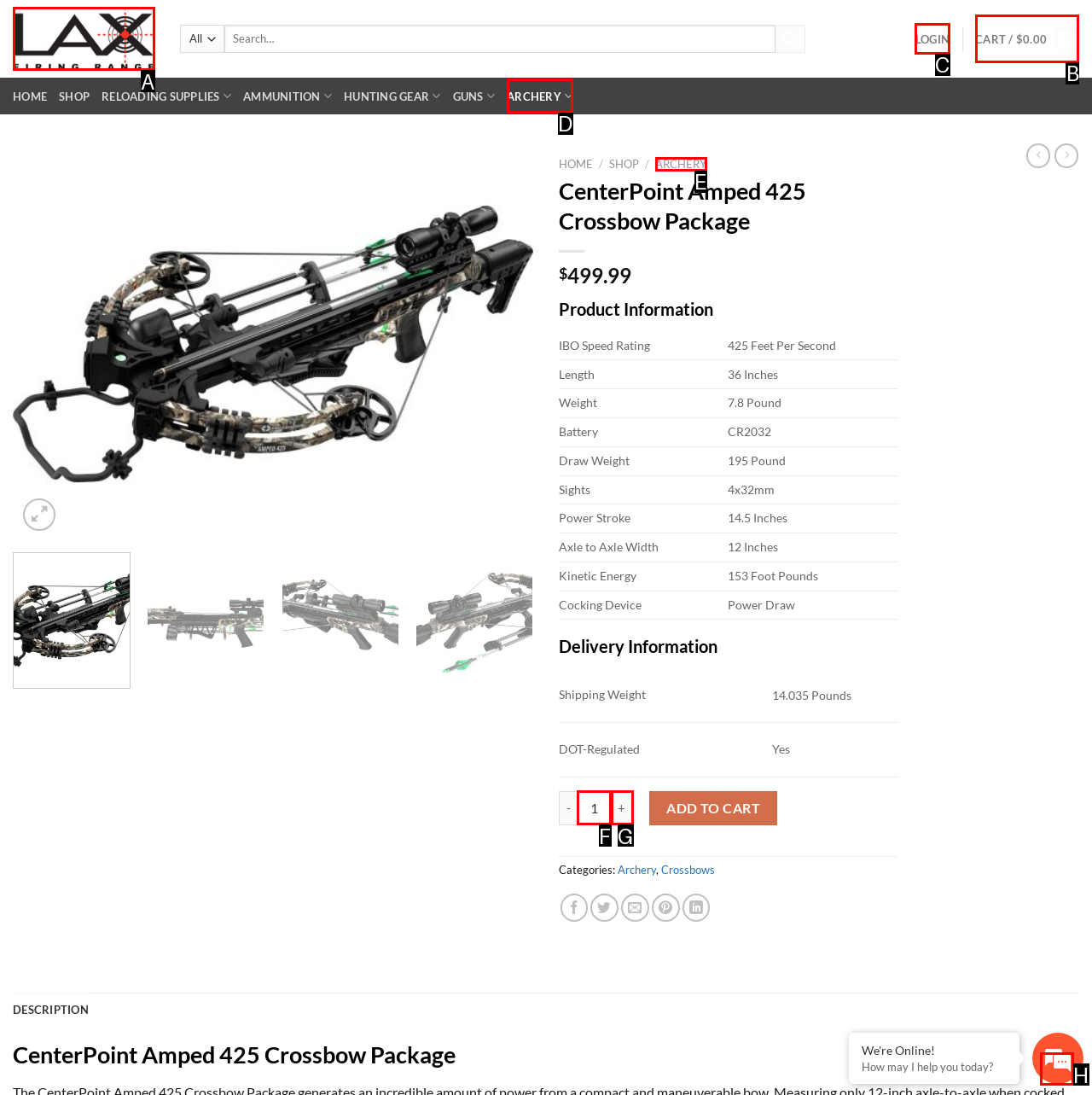Identify the correct UI element to click to achieve the task: View shopping cart.
Answer with the letter of the appropriate option from the choices given.

B